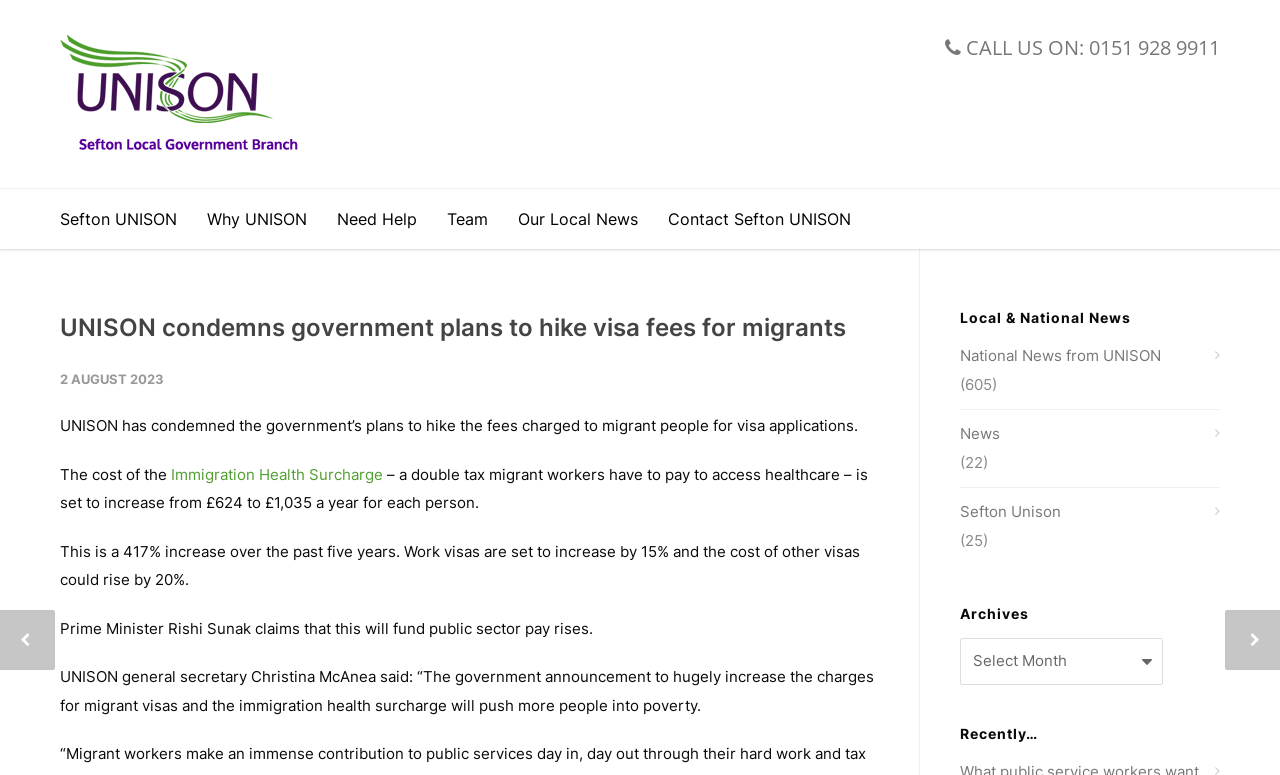Illustrate the webpage thoroughly, mentioning all important details.

The webpage is about Sefton UNISON, a public services union. At the top left, there is a logo of Sefton UNISON, accompanied by a link to the organization's homepage. Below the logo, there is a phone number, "CALL US ON: 0151 928 9911", displayed prominently.

The main content of the webpage is an article titled "UNISON condemns government plans to hike visa fees for migrants". The article is dated "2 AUGUST 2023" and discusses the UK government's plan to increase visa fees for migrant workers. The article quotes UNISON general secretary Christina McAnea, who criticizes the plan, stating that it will push more people into poverty.

To the right of the article, there are several links to other sections of the website, including "Why UNISON", "Need Help", "Team", "Our Local News", and "Contact Sefton UNISON". Below these links, there is a section titled "Local & National News", which features links to national news from UNISON, as well as local news from Sefton UNISON. The section also displays the number of news articles available, with 605 national news articles and 22 local news articles.

Further down the page, there is a section titled "Archives", which features a combobox allowing users to select a specific archive. Below the archives section, there is a heading titled "Recently…", but no additional content is provided.

Overall, the webpage provides information about Sefton UNISON and its stance on current events, as well as resources for members and visitors.